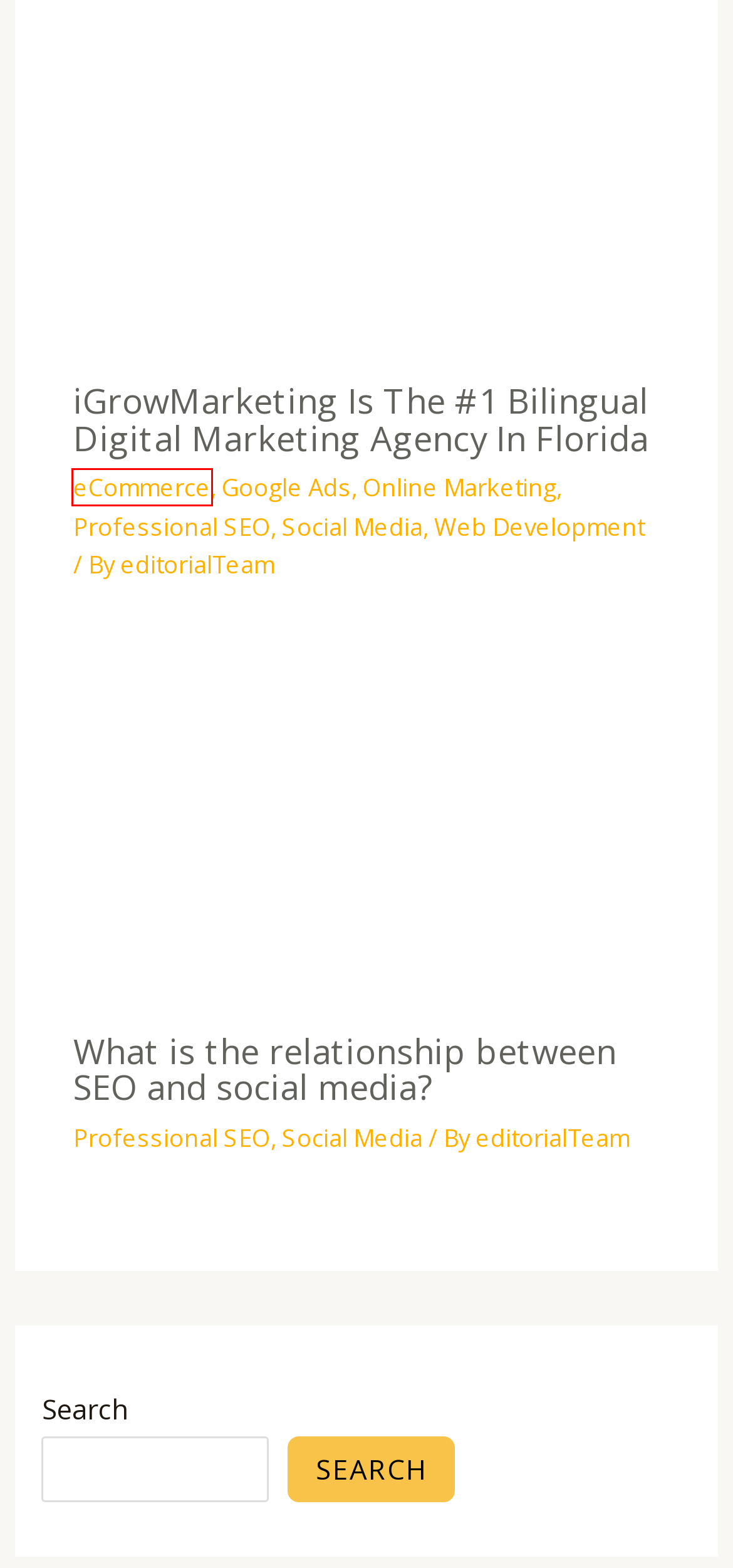Examine the screenshot of the webpage, which has a red bounding box around a UI element. Select the webpage description that best fits the new webpage after the element inside the red bounding box is clicked. Here are the choices:
A. Google Ads - iGrowMarketing
B. iGrowMarketing Is The #1 Bilingual Digital Marketing Agency In Florida - iGrowMarketing
C. Web Development and Website Maintenance Services - iGrowMarketing
D. editorialTeam - iGrowMarketing
E. Web Development - iGrowMarketing
F. What is the relationship between SEO and social media? - iGrowMarketing
G. Social Media - iGrowMarketing
H. eCommerce - iGrowMarketing

H